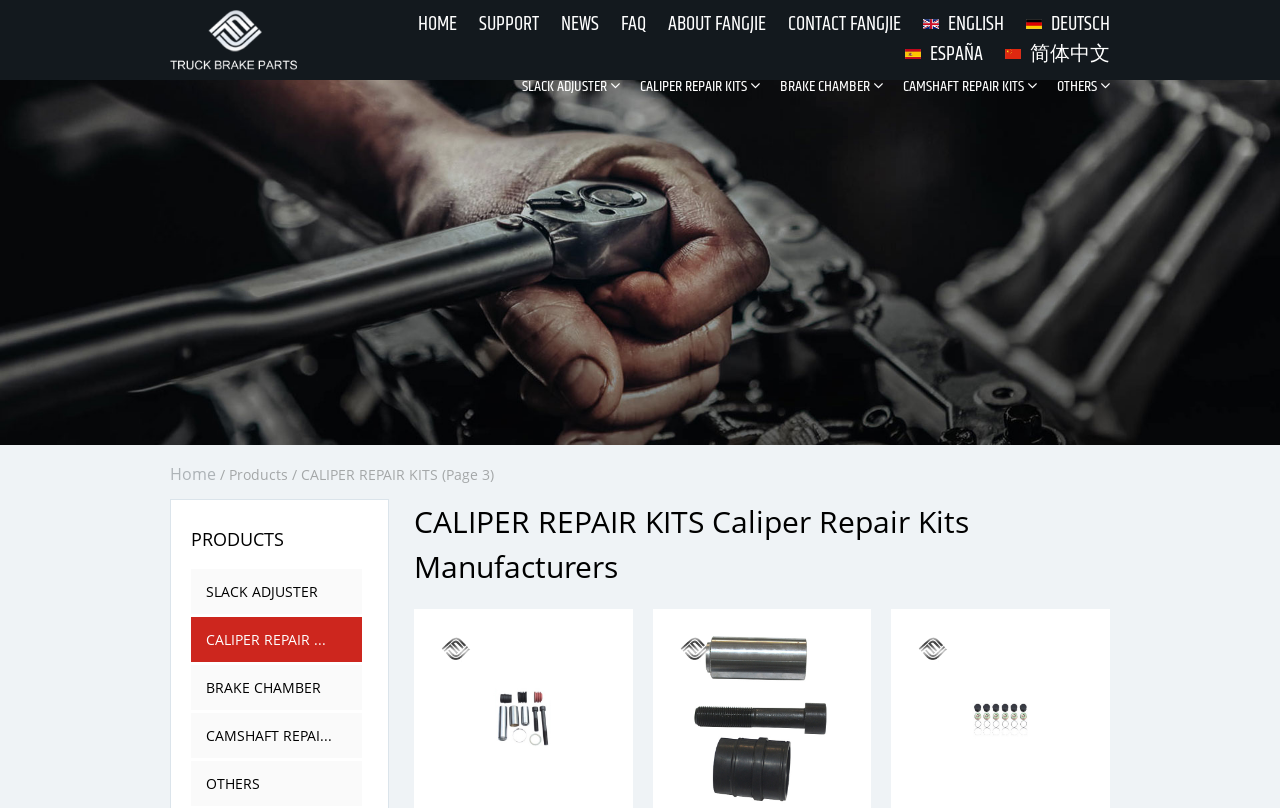Please determine the bounding box coordinates of the section I need to click to accomplish this instruction: "Browse the SLACK ADJUSTER products".

[0.408, 0.093, 0.484, 0.123]